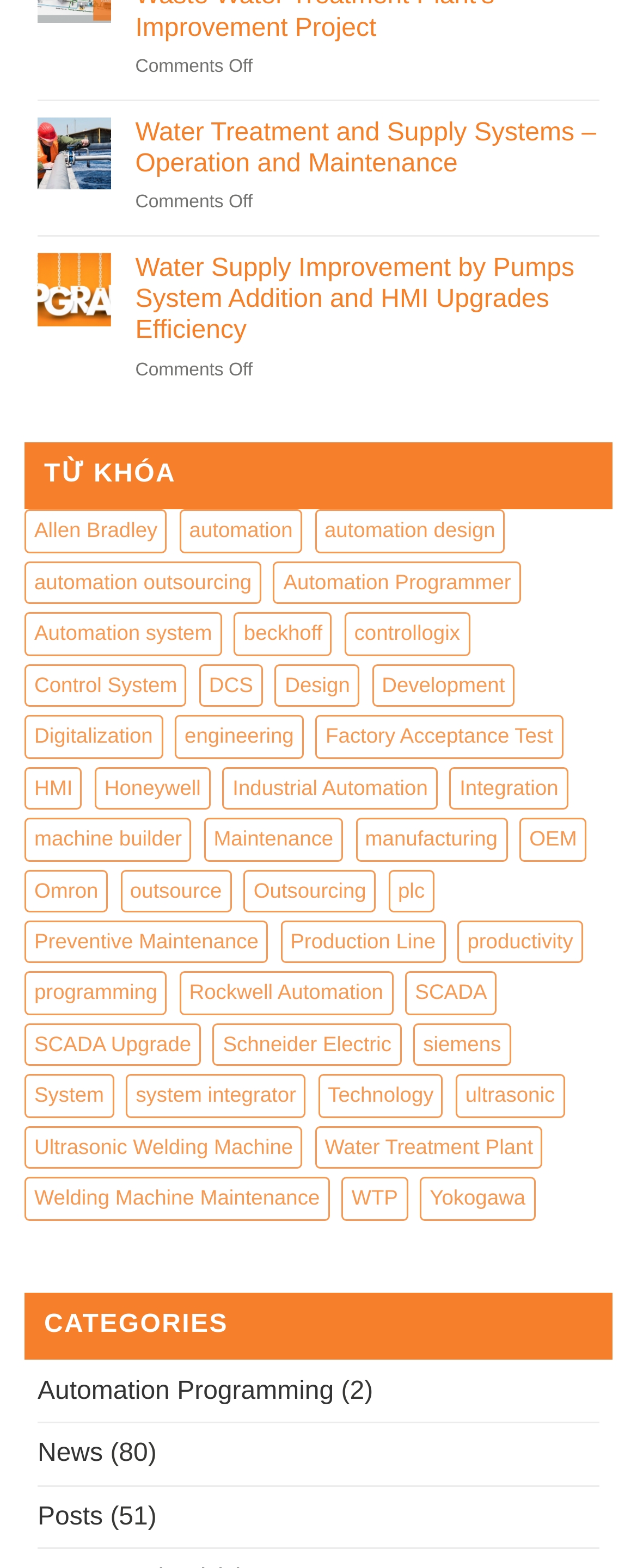How many items are in the 'News' category?
Using the image, elaborate on the answer with as much detail as possible.

I found the link 'News' on the webpage, and next to it is the text '(80)', which suggests that there are 80 items in the 'News' category.